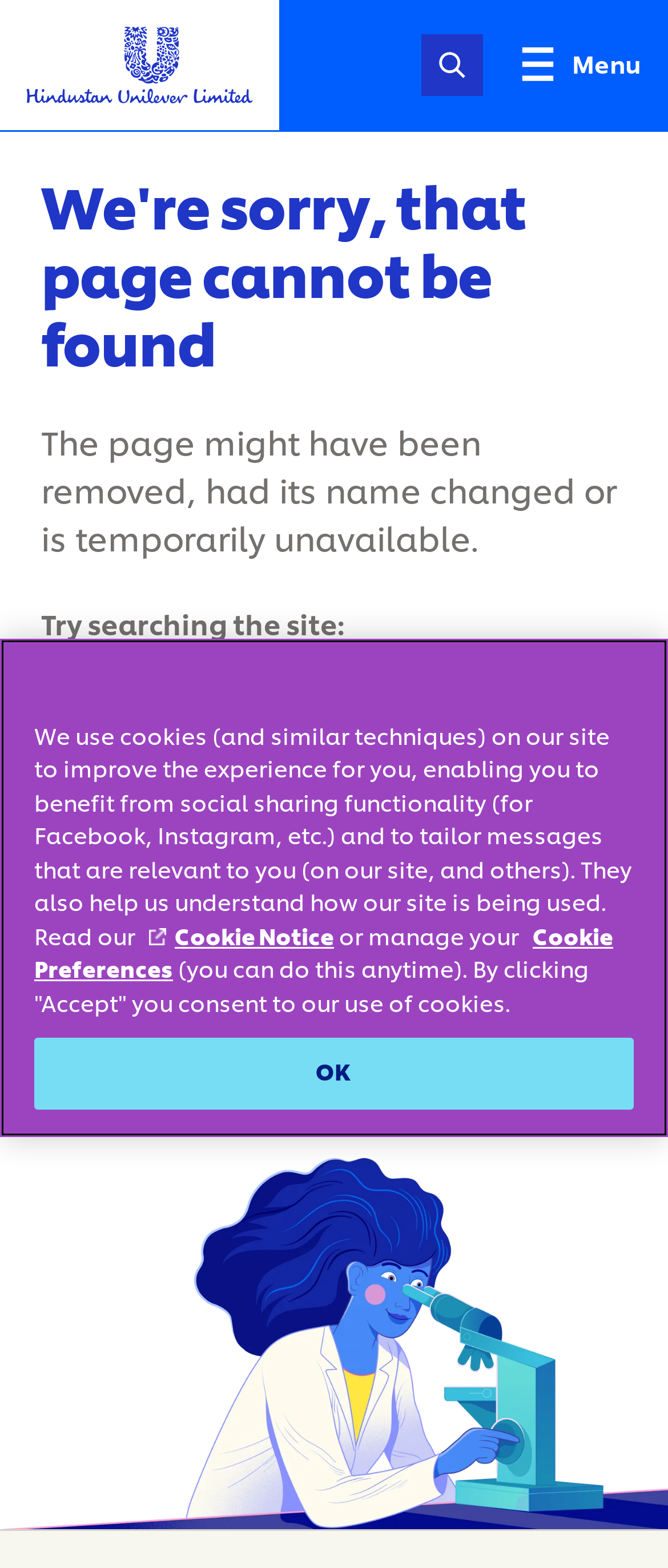What is the current status of the page?
Based on the image, answer the question with a single word or brief phrase.

Not found